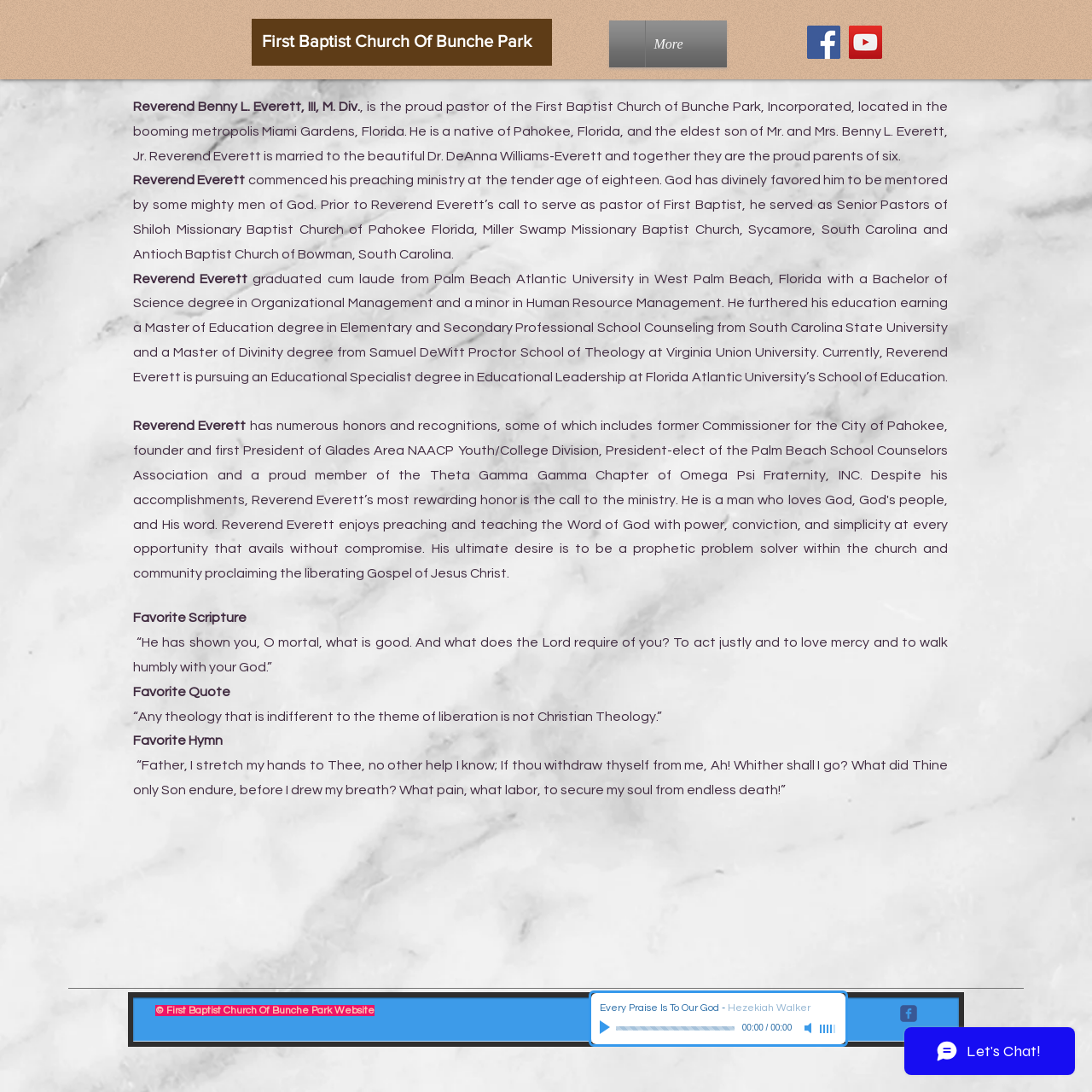How many social media links are there?
From the details in the image, answer the question comprehensively.

There are two social media links, one for Facebook and one for YouTube, located in the Social Bar section at the top of the webpage and also at the bottom of the webpage.